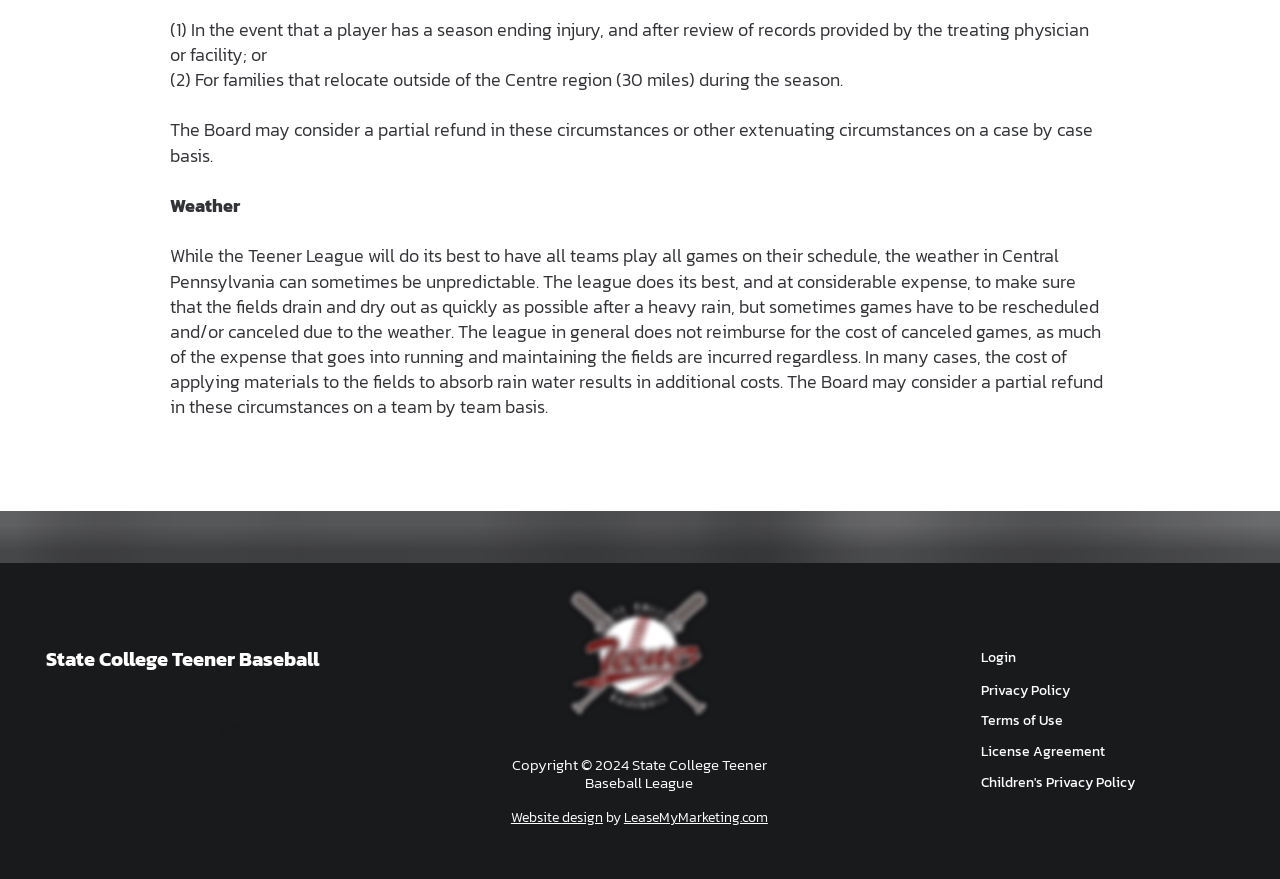Based on the element description, predict the bounding box coordinates (top-left x, top-left y, bottom-right x, bottom-right y) for the UI element in the screenshot: Terms of Use

[0.766, 0.805, 0.877, 0.835]